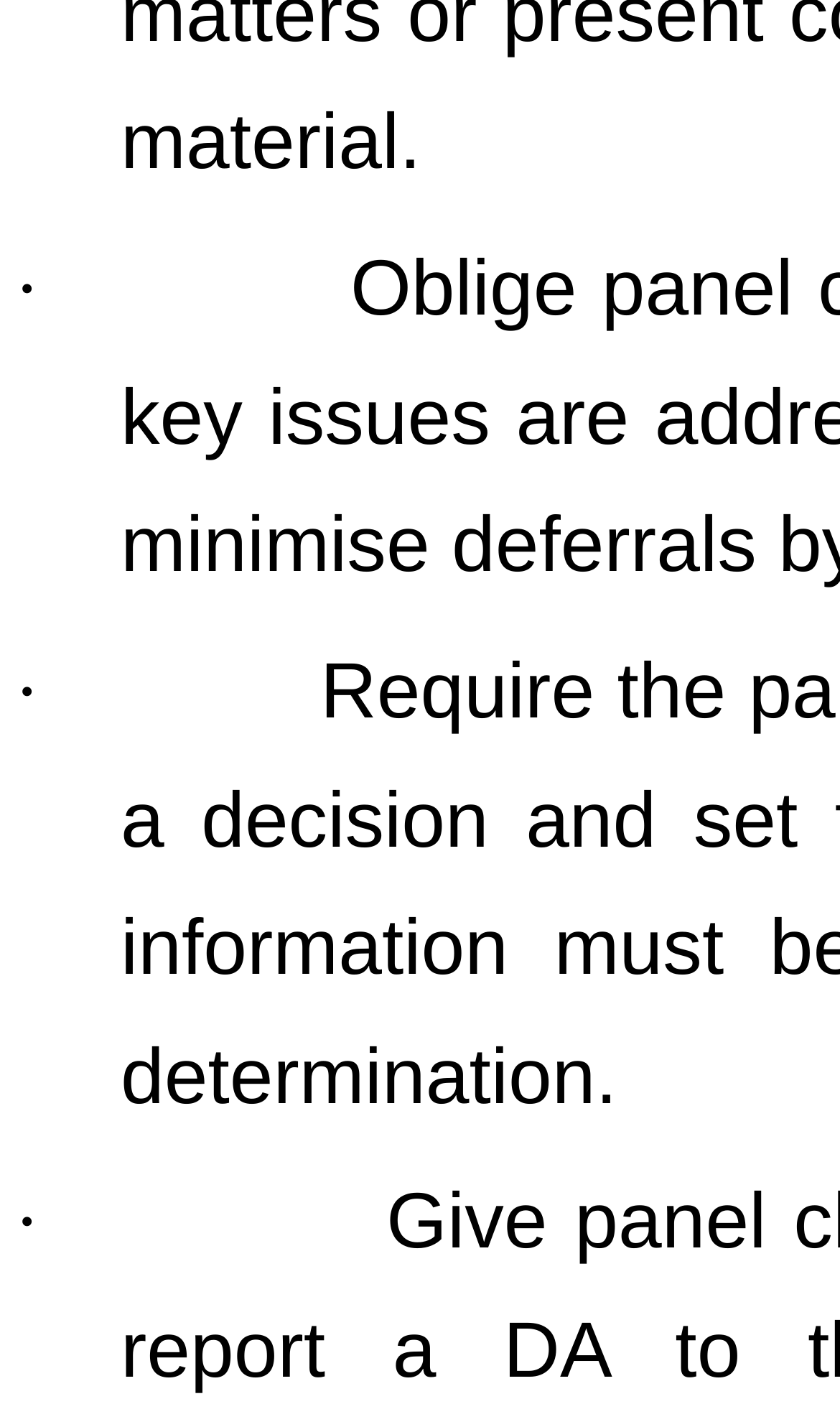Find and provide the bounding box coordinates for the UI element described here: "parent_node: 1.⇩ title="View original attachment"". The coordinates should be given as four float numbers between 0 and 1: [left, top, right, bottom].

[0.057, 0.538, 0.091, 0.561]